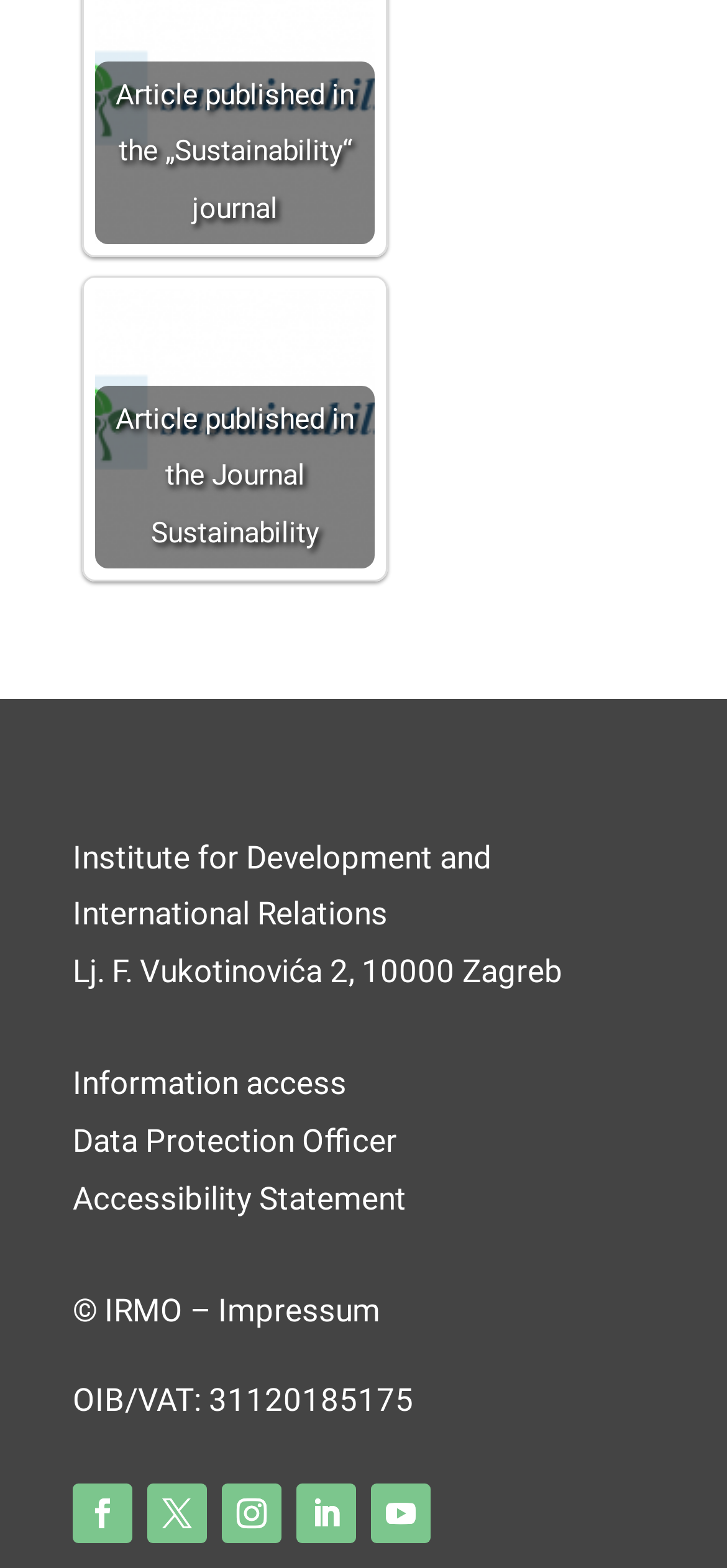What is the VAT number of the institute?
Examine the screenshot and reply with a single word or phrase.

OIB/VAT: 31120185175